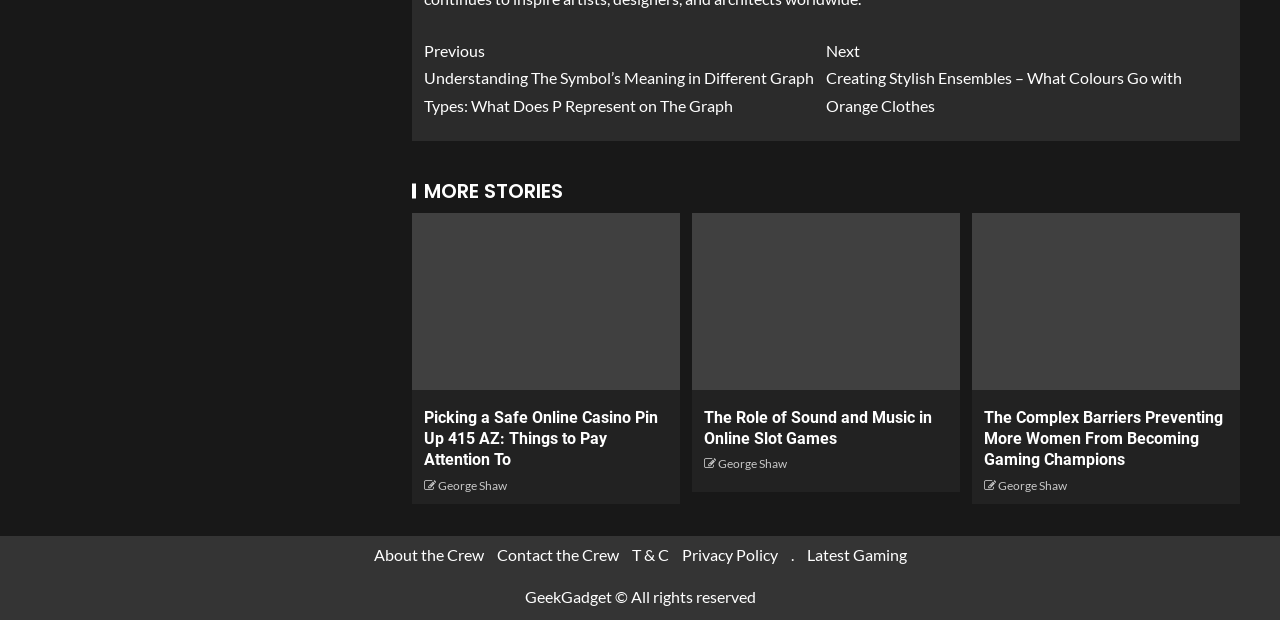Please give a succinct answer using a single word or phrase:
How many images are on the webpage?

3